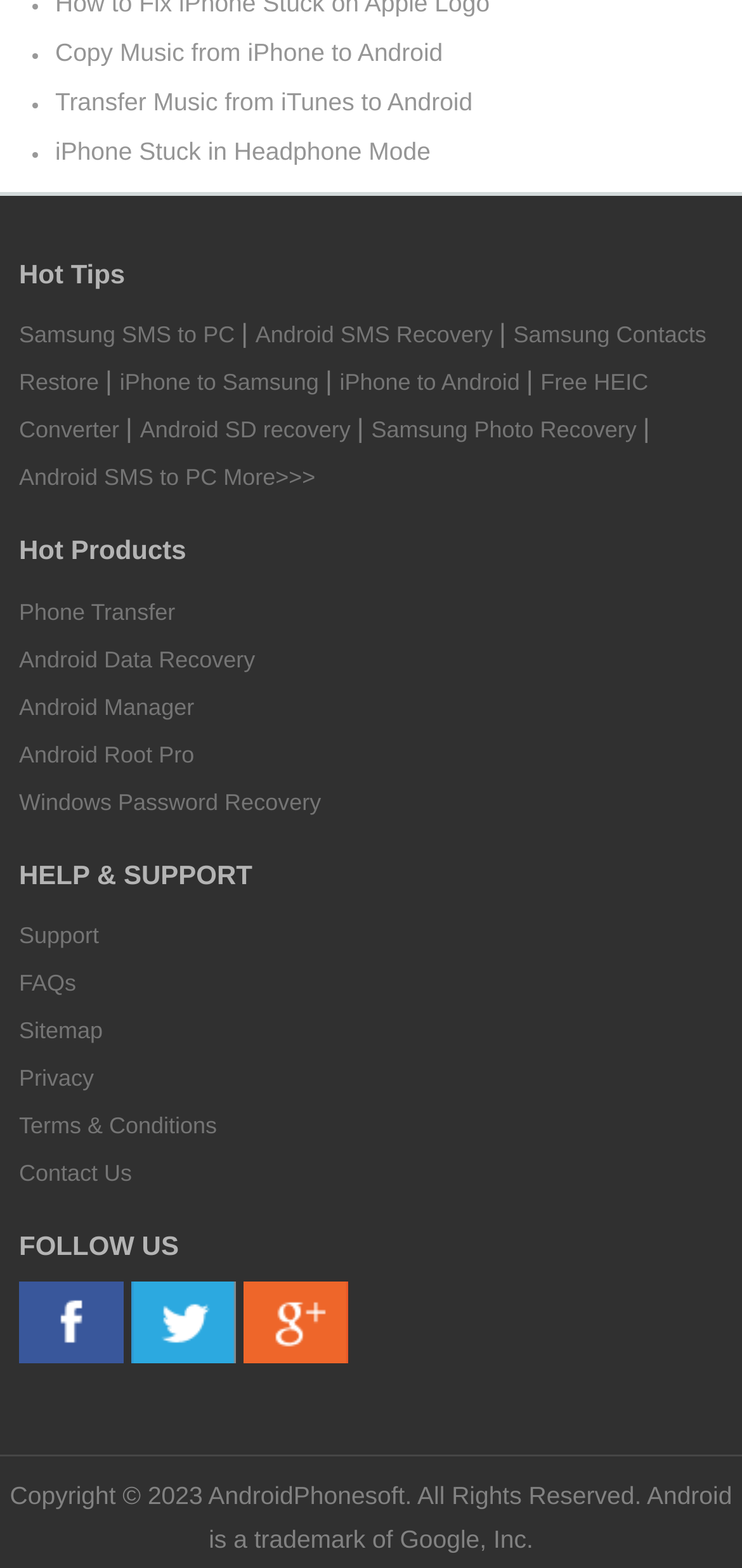From the webpage screenshot, predict the bounding box of the UI element that matches this description: "Privacy".

[0.026, 0.679, 0.127, 0.696]